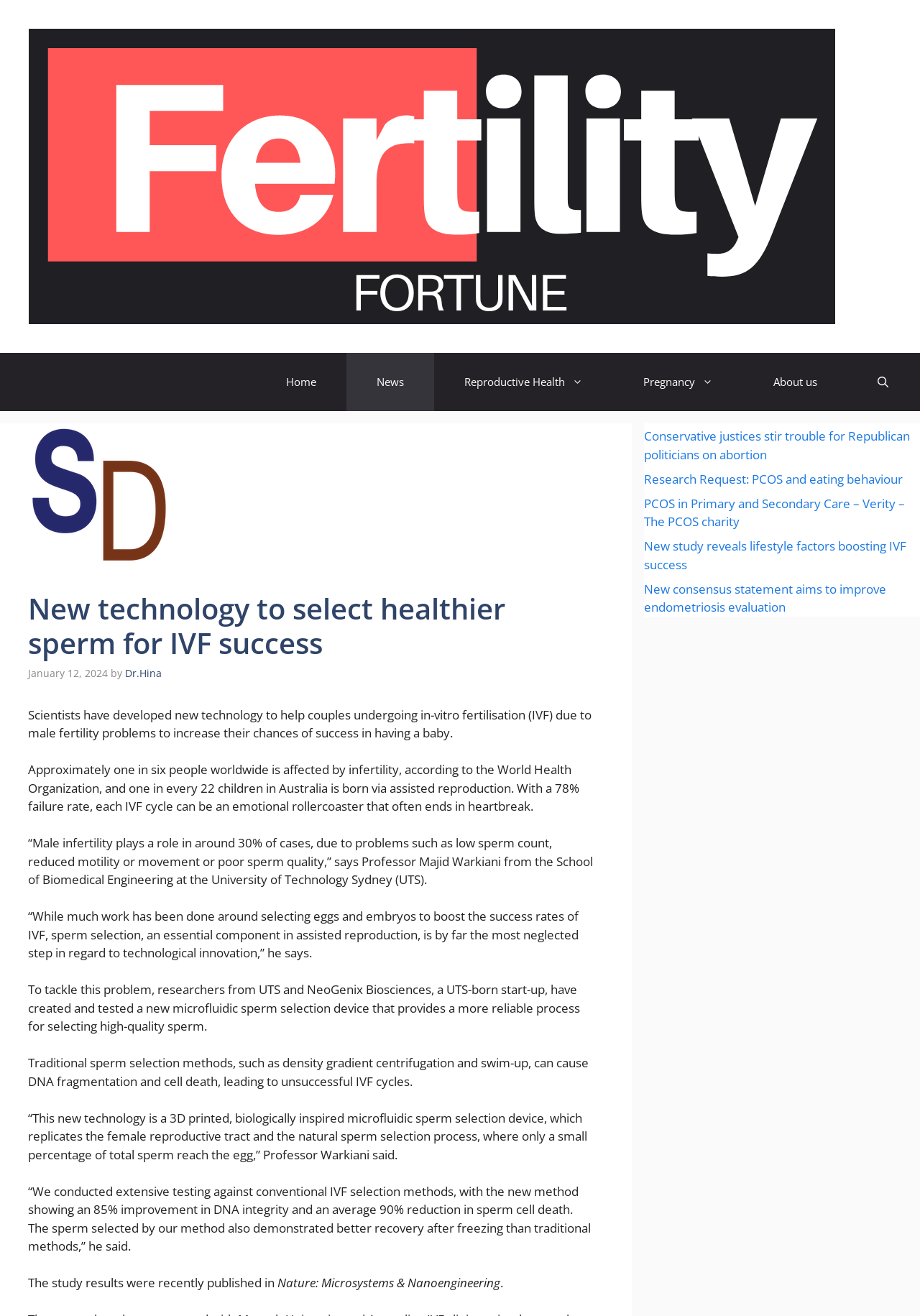Provide a brief response to the question using a single word or phrase: 
What is the percentage improvement in DNA integrity using the new method?

85%